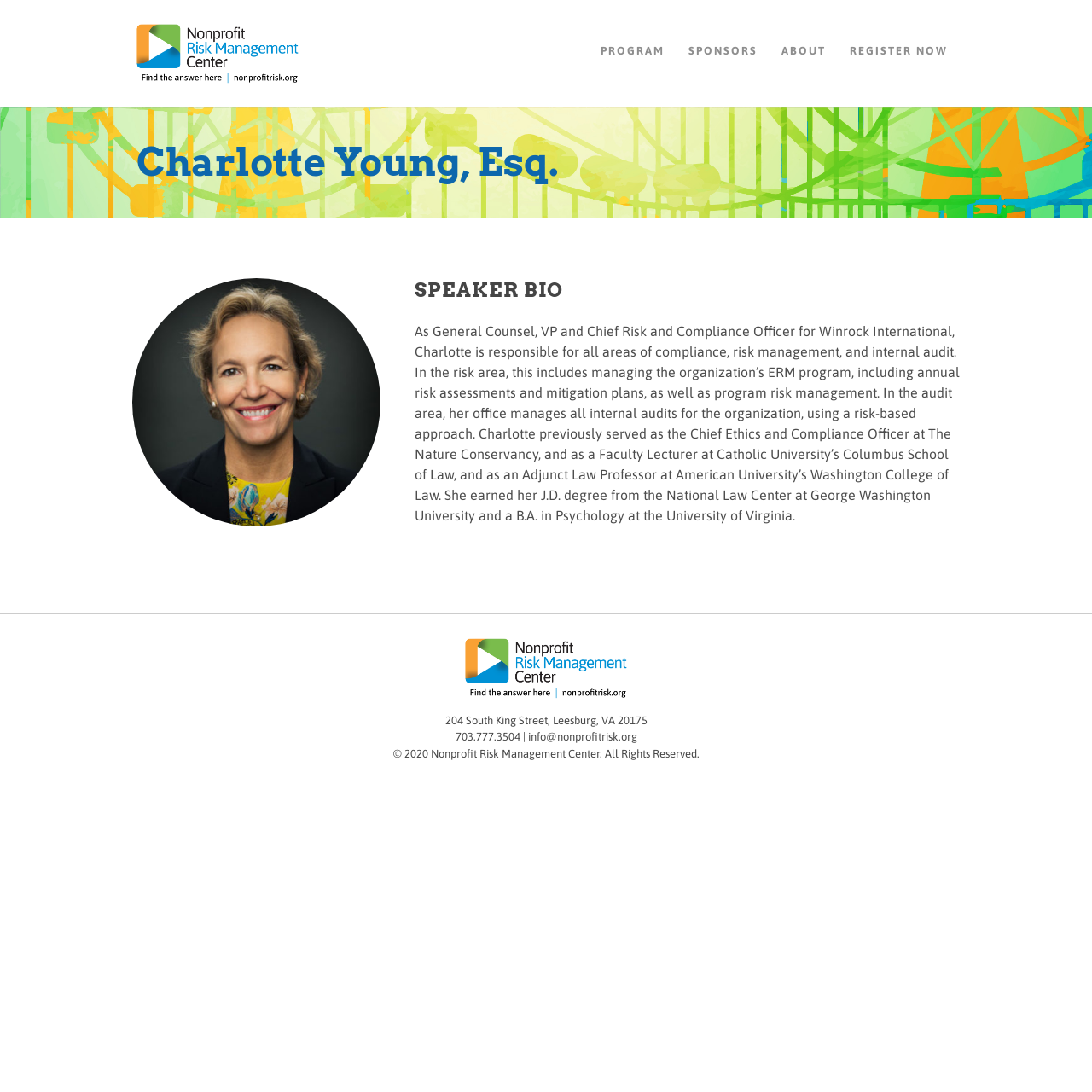Identify and provide the main heading of the webpage.

Charlotte Young, Esq.